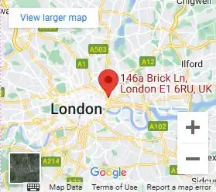Provide a one-word or short-phrase answer to the question:
What is the purpose of the map?

To provide directions